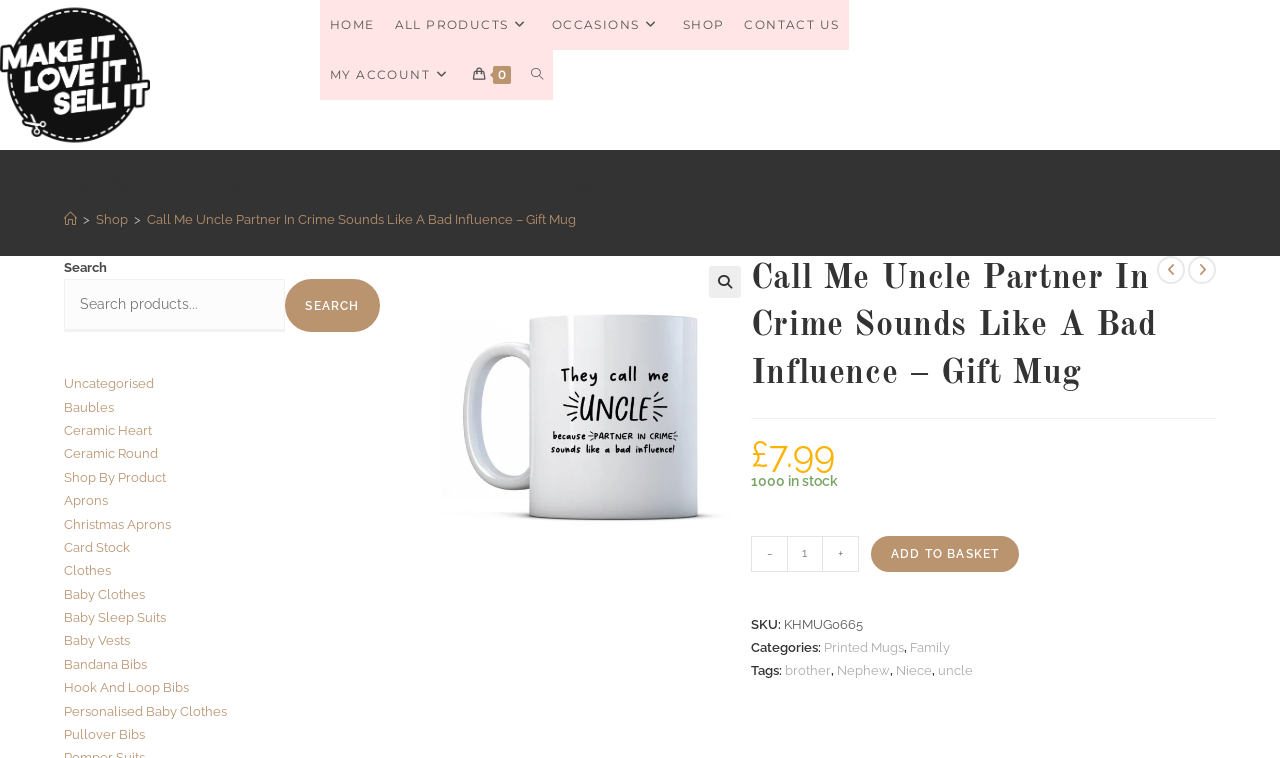Predict the bounding box coordinates of the area that should be clicked to accomplish the following instruction: "Add the product to the basket". The bounding box coordinates should consist of four float numbers between 0 and 1, i.e., [left, top, right, bottom].

[0.68, 0.707, 0.796, 0.754]